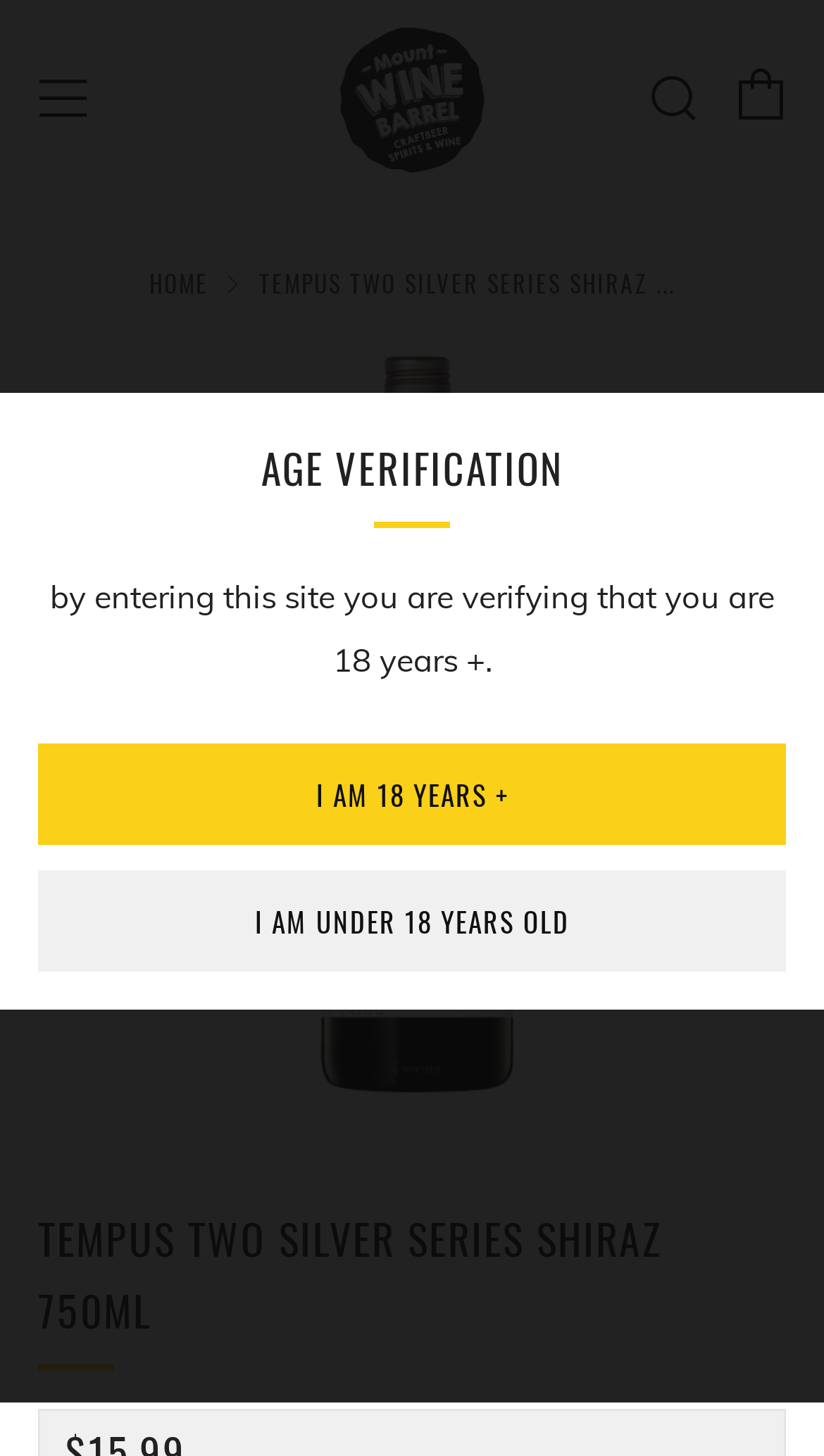Identify the bounding box of the UI element that matches this description: "I am 18 years +".

[0.046, 0.511, 0.954, 0.58]